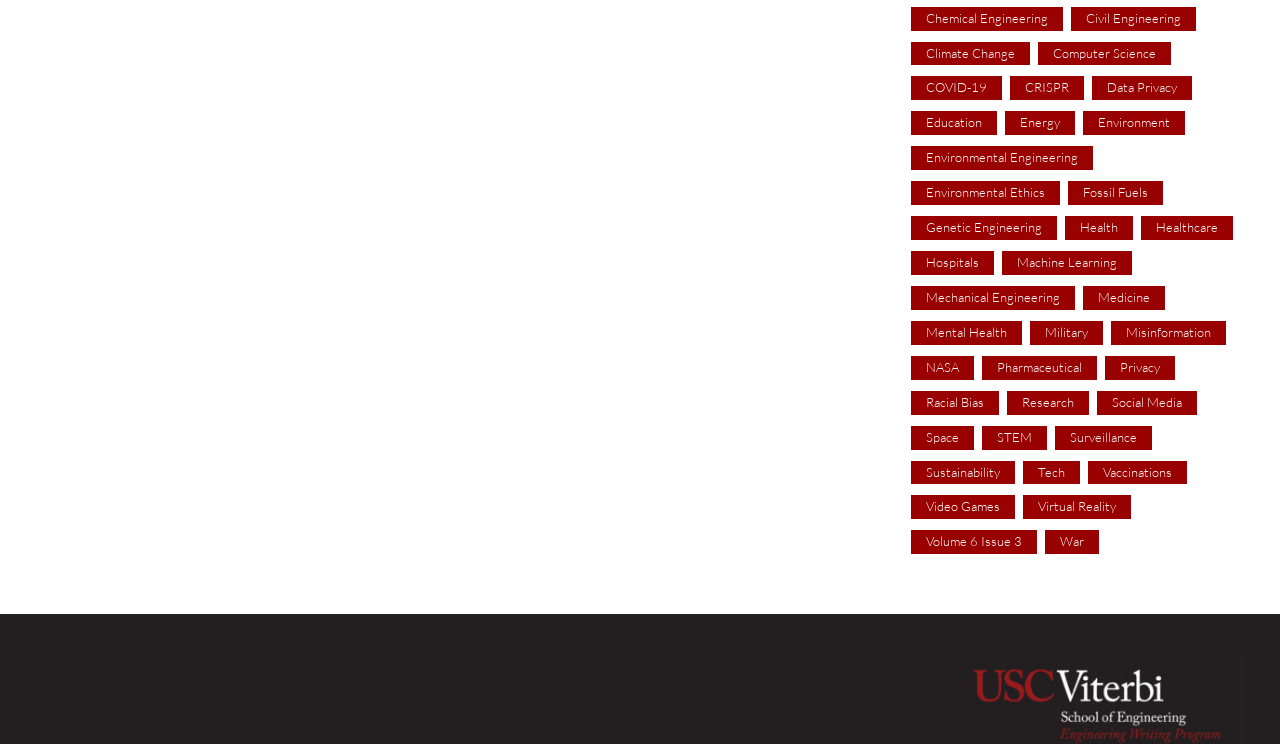Determine the bounding box of the UI element mentioned here: "Computer Science". The coordinates must be in the format [left, top, right, bottom] with values ranging from 0 to 1.

[0.811, 0.056, 0.915, 0.088]